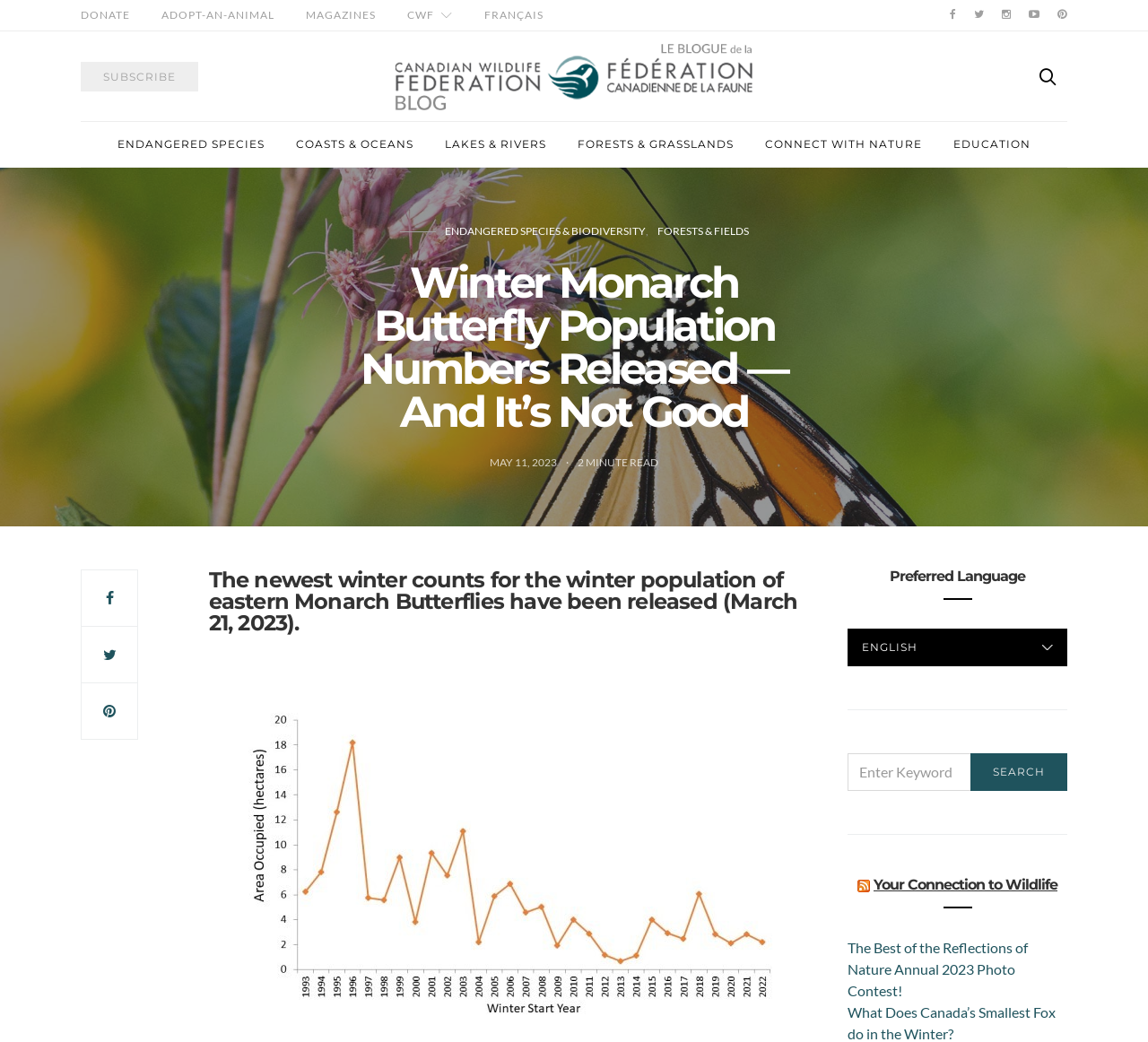Locate the bounding box coordinates of the element I should click to achieve the following instruction: "Read the article about Discover the Best Crypto Staking Platform for Your Investment".

None